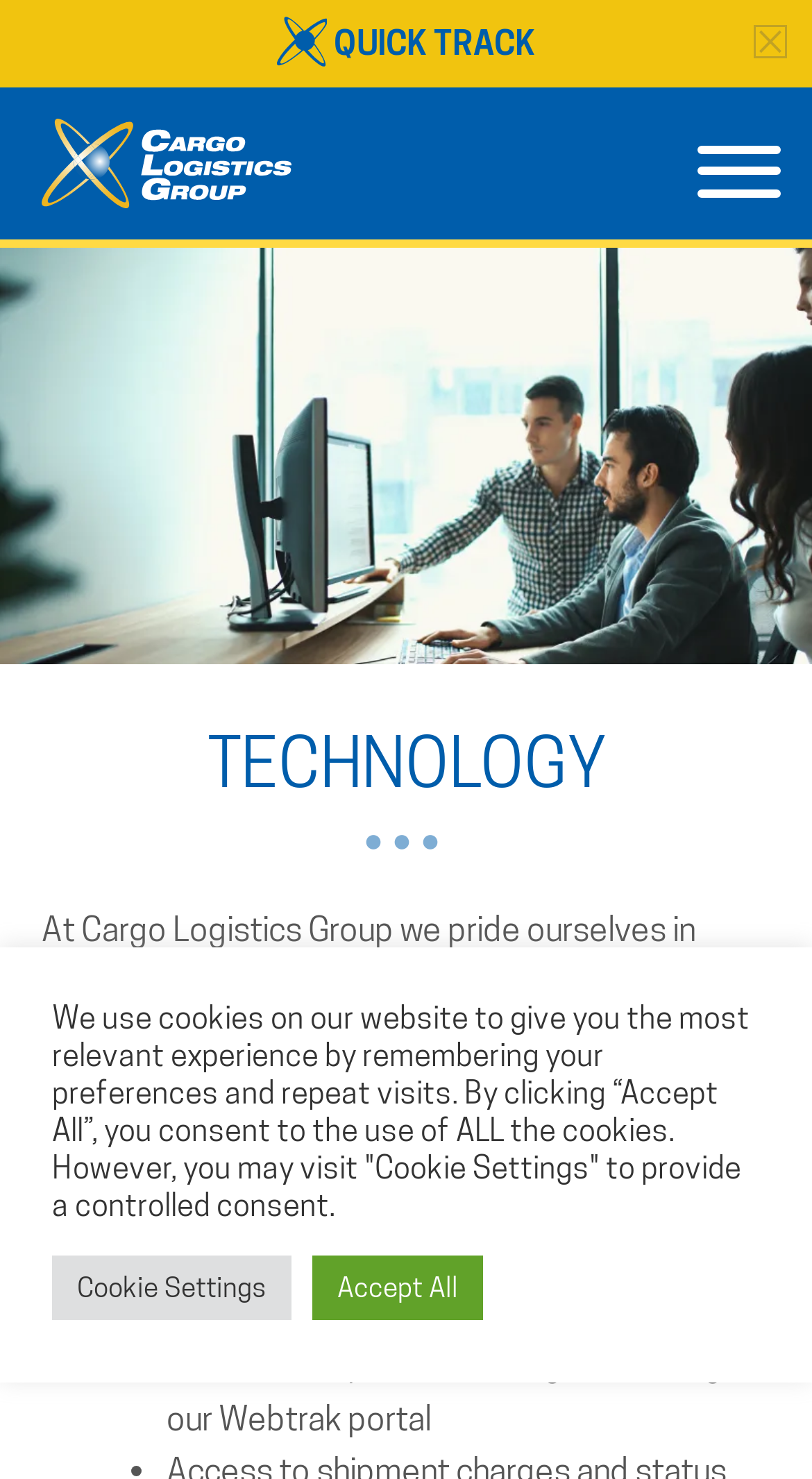Locate the bounding box of the UI element described in the following text: "Accept All".

[0.385, 0.849, 0.595, 0.893]